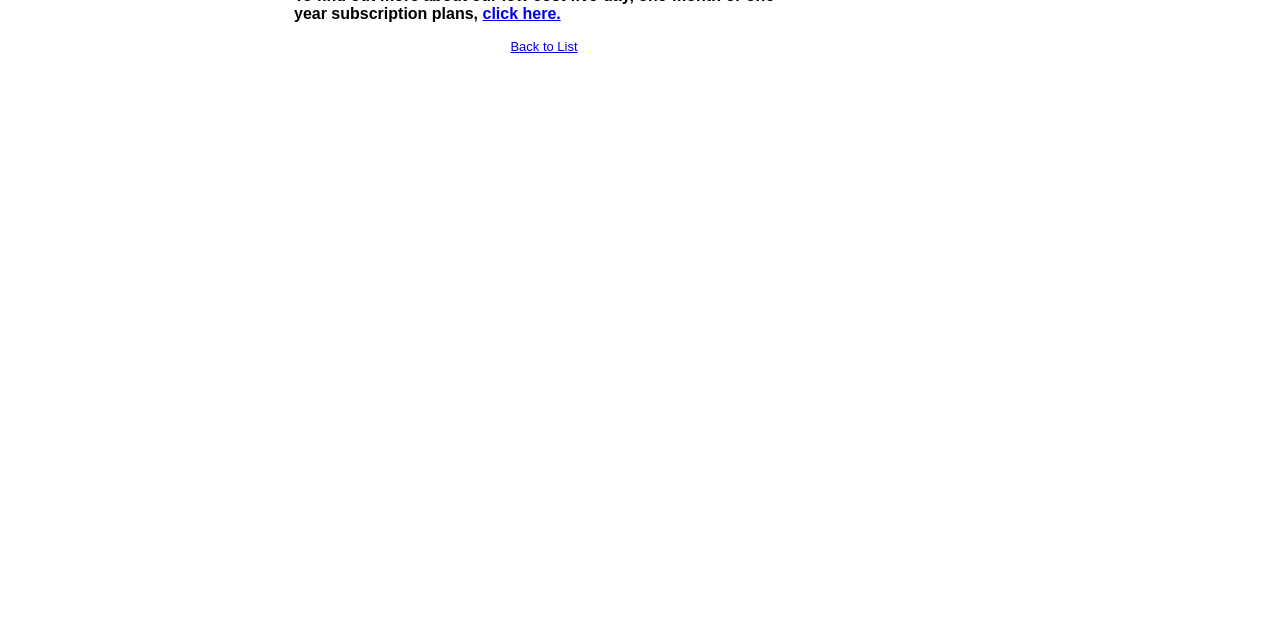Please provide the bounding box coordinates in the format (top-left x, top-left y, bottom-right x, bottom-right y). Remember, all values are floating point numbers between 0 and 1. What is the bounding box coordinate of the region described as: click here.

[0.377, 0.008, 0.438, 0.034]